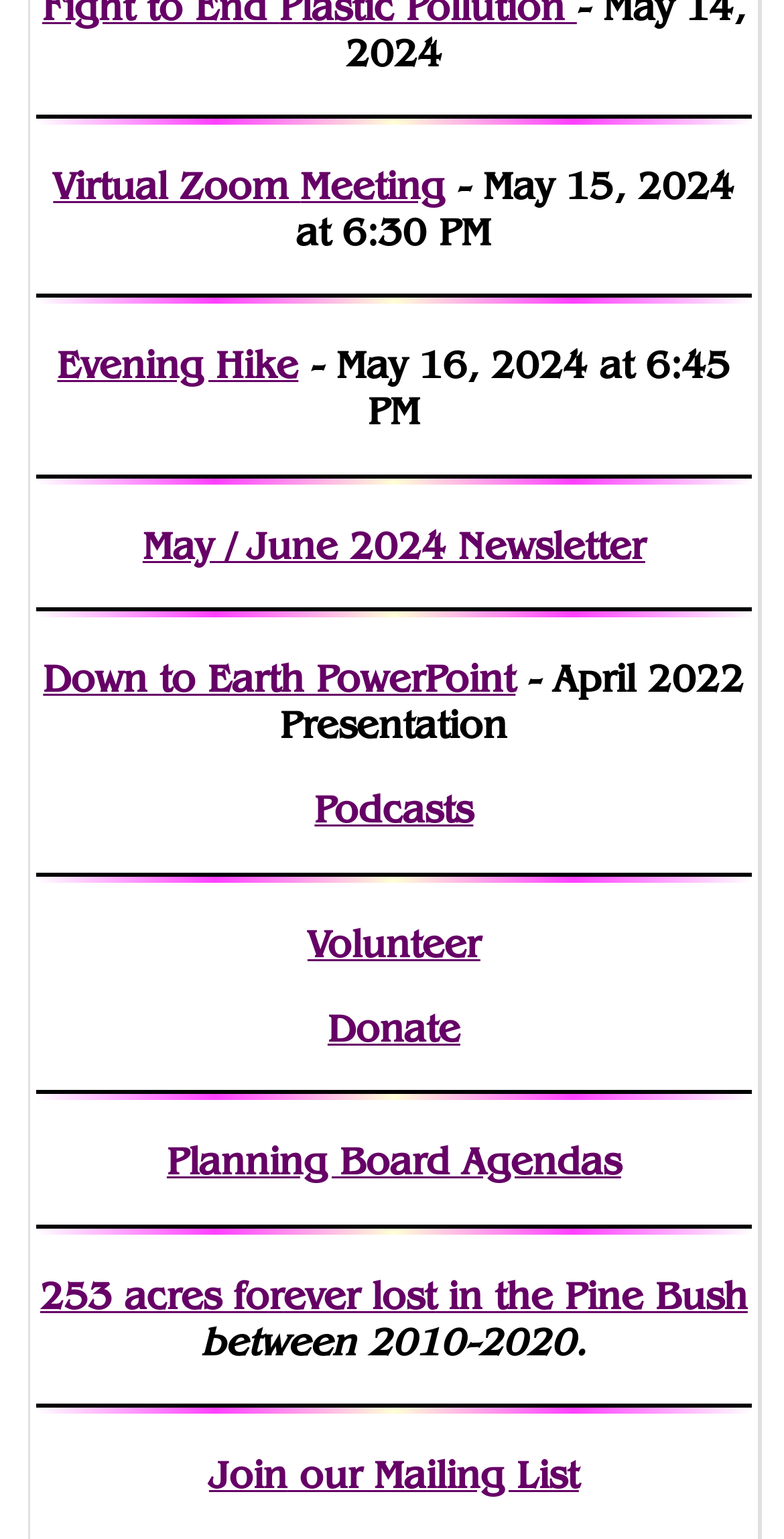For the given element description Down to Earth PowerPoint, determine the bounding box coordinates of the UI element. The coordinates should follow the format (top-left x, top-left y, bottom-right x, bottom-right y) and be within the range of 0 to 1.

[0.055, 0.426, 0.658, 0.456]